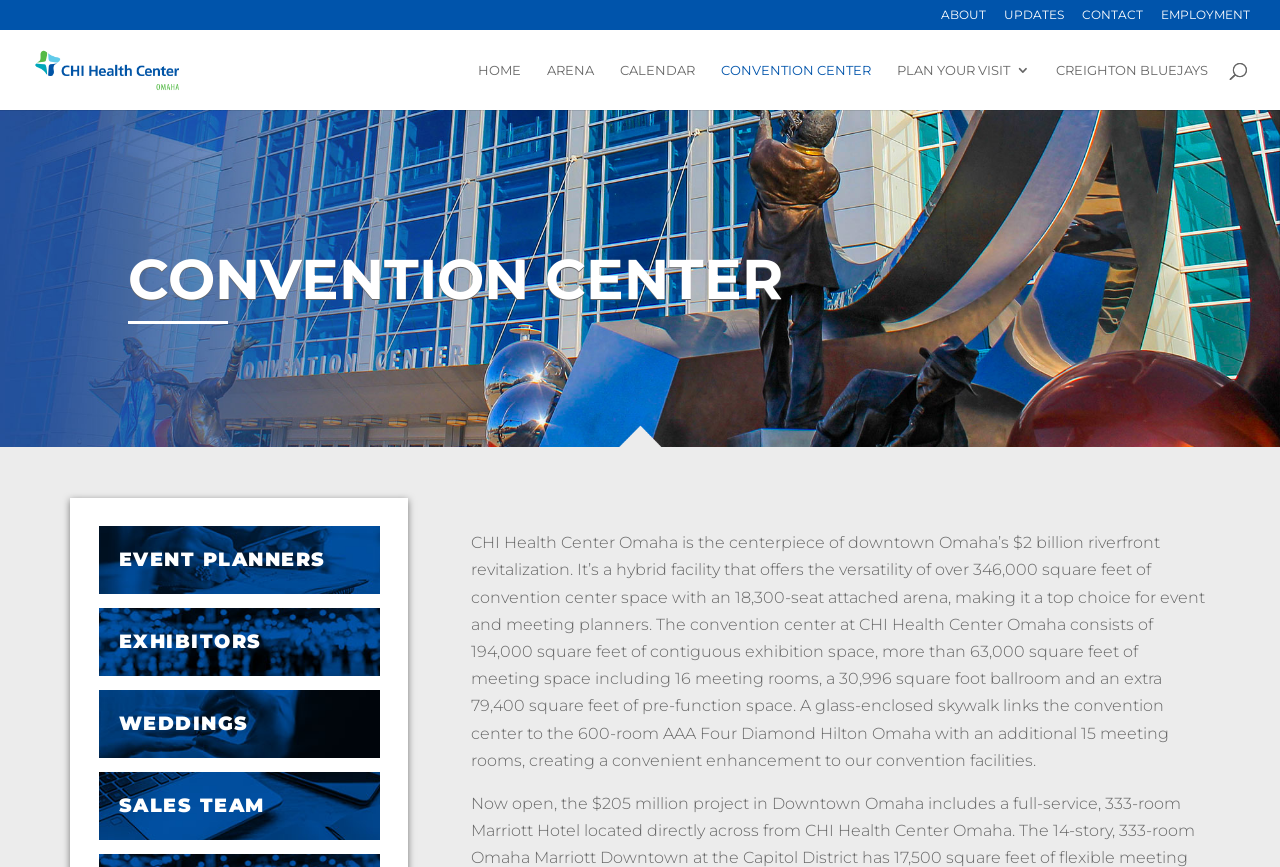Please study the image and answer the question comprehensively:
What is the capacity of the attached arena?

The capacity of the attached arena can be found in the StaticText 'CHI Health Center Omaha is the centerpiece of downtown Omaha’s $2 billion riverfront revitalization...'. Specifically, it mentions 'an 18,300-seat attached arena'.